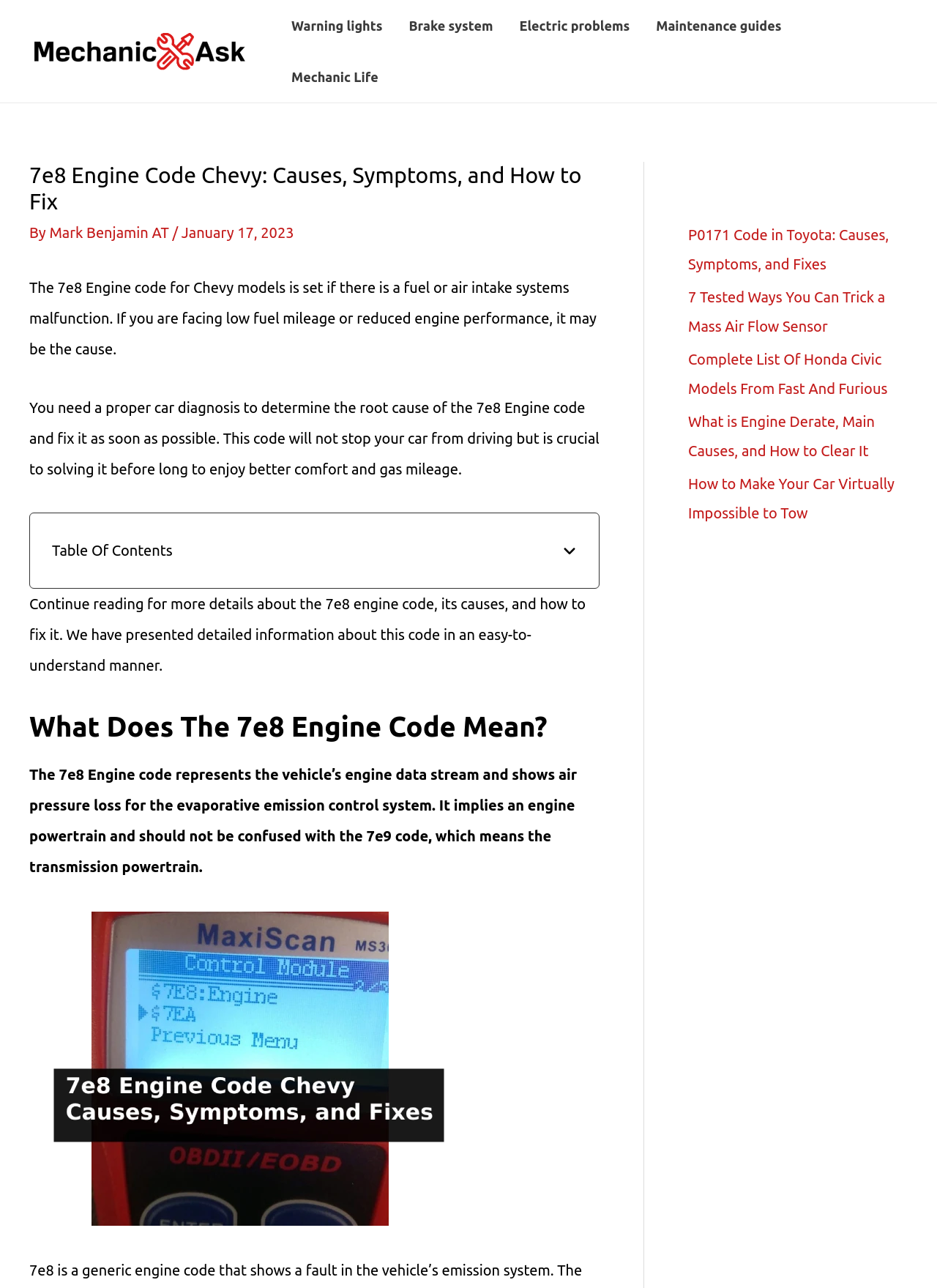Identify the bounding box coordinates of the clickable section necessary to follow the following instruction: "Read the article by Mark Benjamin". The coordinates should be presented as four float numbers from 0 to 1, i.e., [left, top, right, bottom].

[0.053, 0.174, 0.184, 0.187]